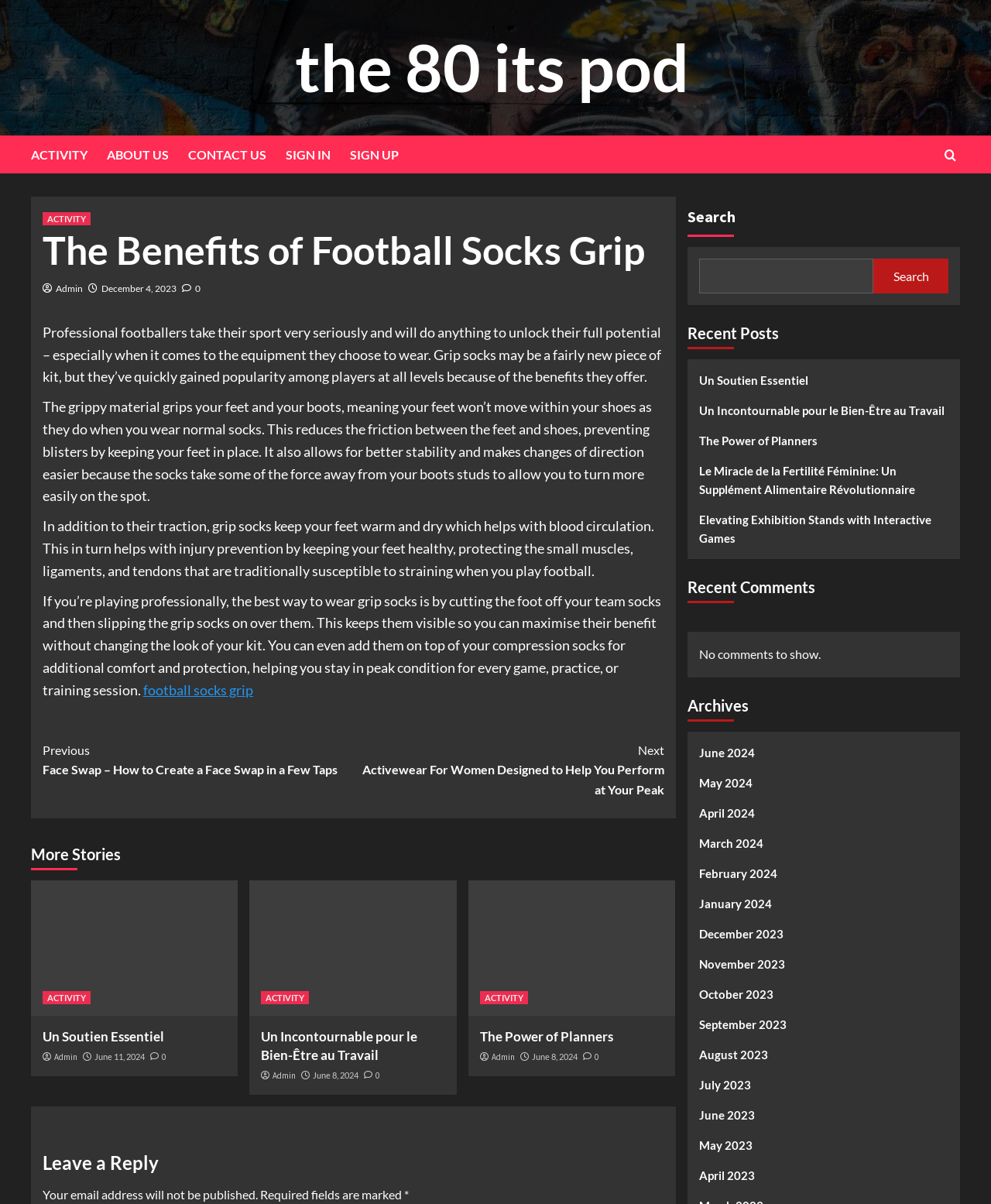Locate the bounding box coordinates of the element I should click to achieve the following instruction: "View the 'Recent Posts'".

[0.693, 0.266, 0.786, 0.29]